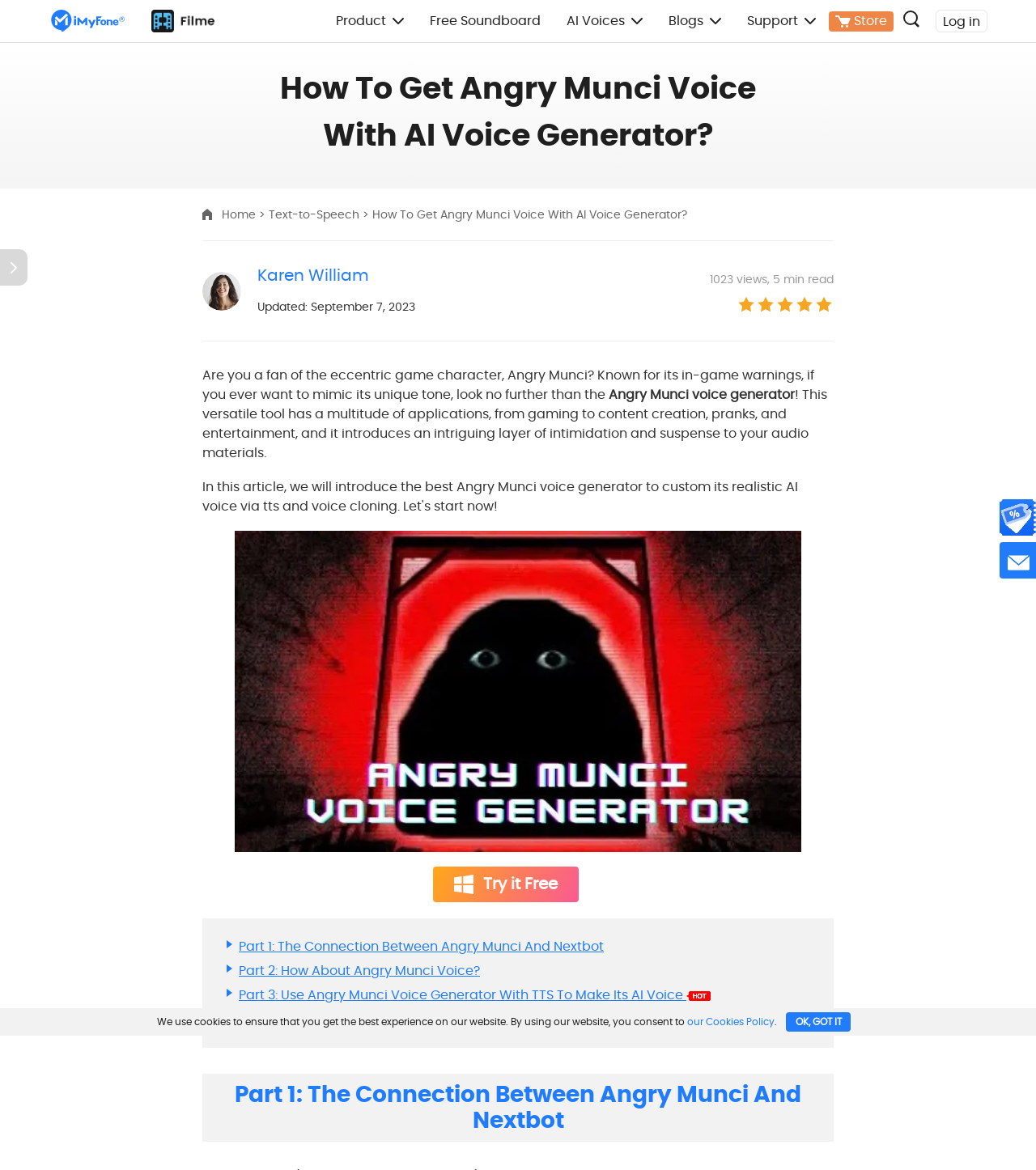Please identify the bounding box coordinates of the element that needs to be clicked to perform the following instruction: "Click the 'Try it Free' button".

[0.418, 0.741, 0.559, 0.771]